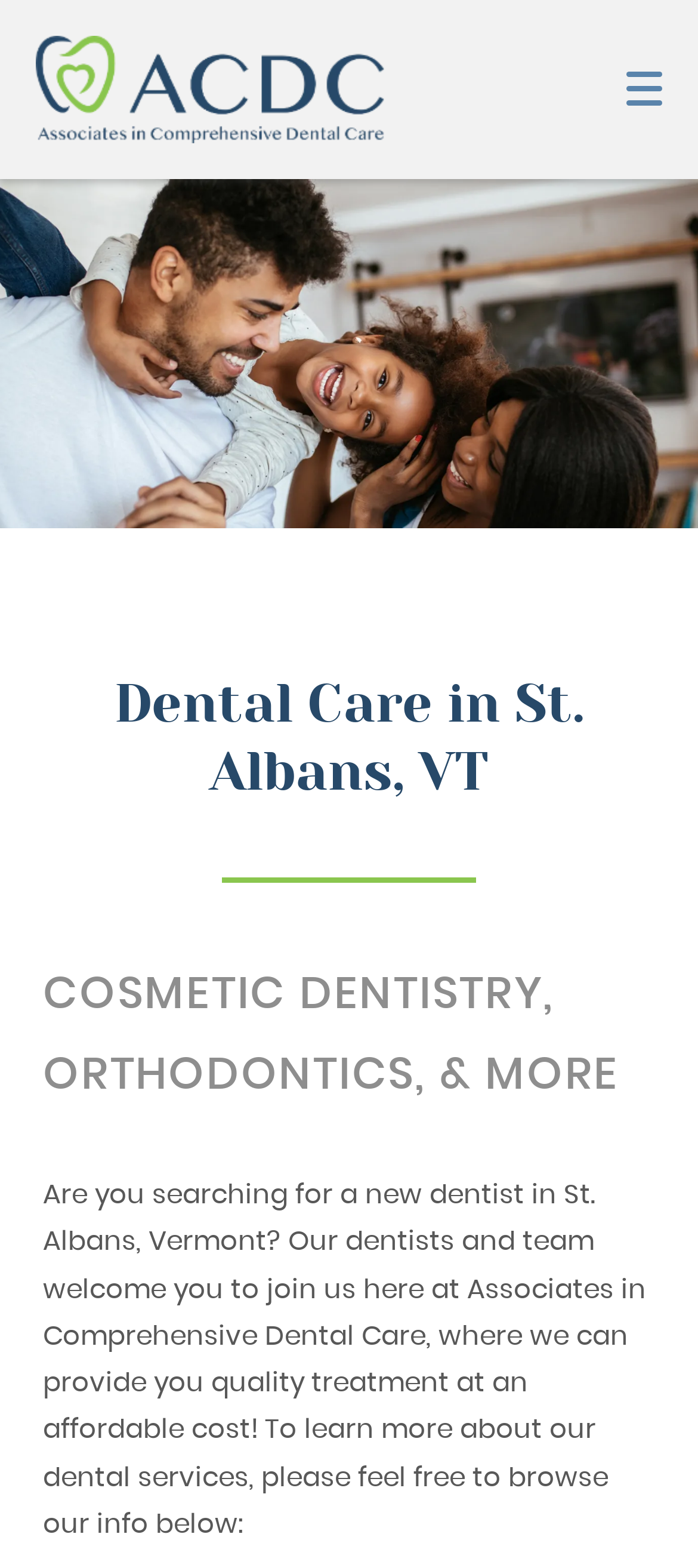Find the bounding box coordinates for the area that should be clicked to accomplish the instruction: "Leave a review".

[0.038, 0.658, 0.215, 0.724]